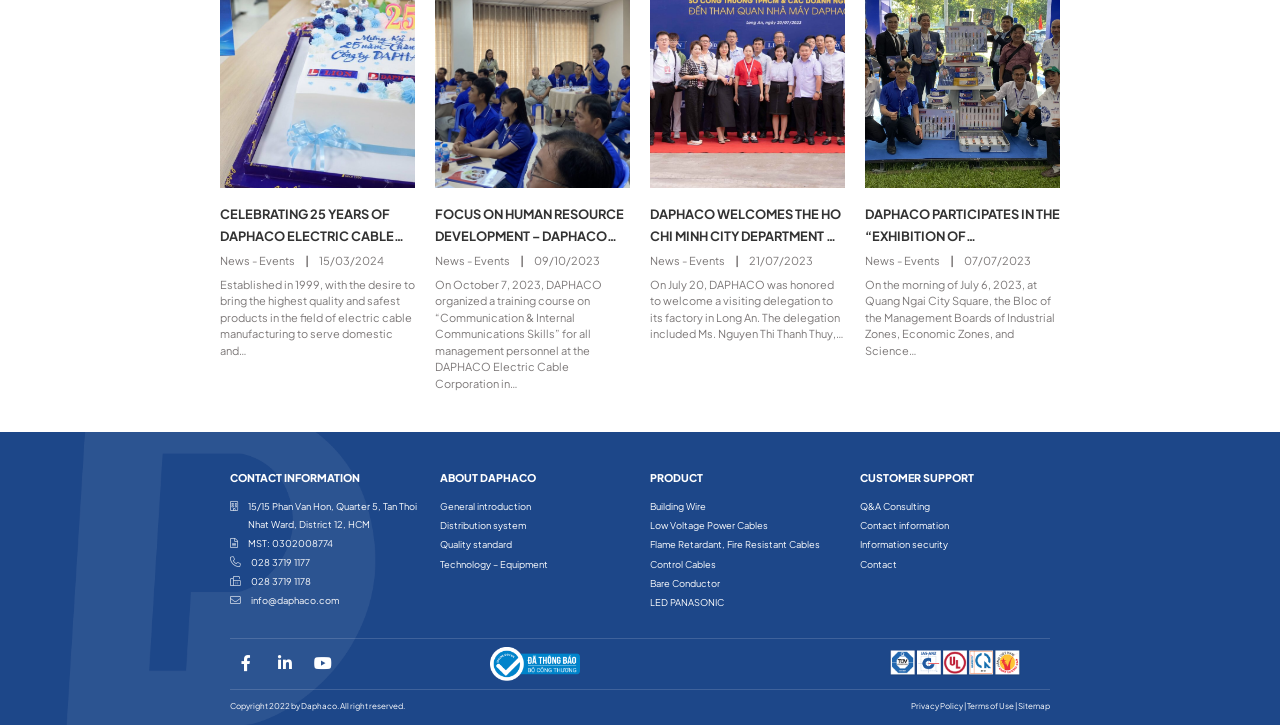What is the type of products offered by Daphaco?
Using the image, provide a detailed and thorough answer to the question.

The answer can be inferred from the product section of the webpage, which lists various types of electric cables such as building wire, low voltage power cables, and control cables.